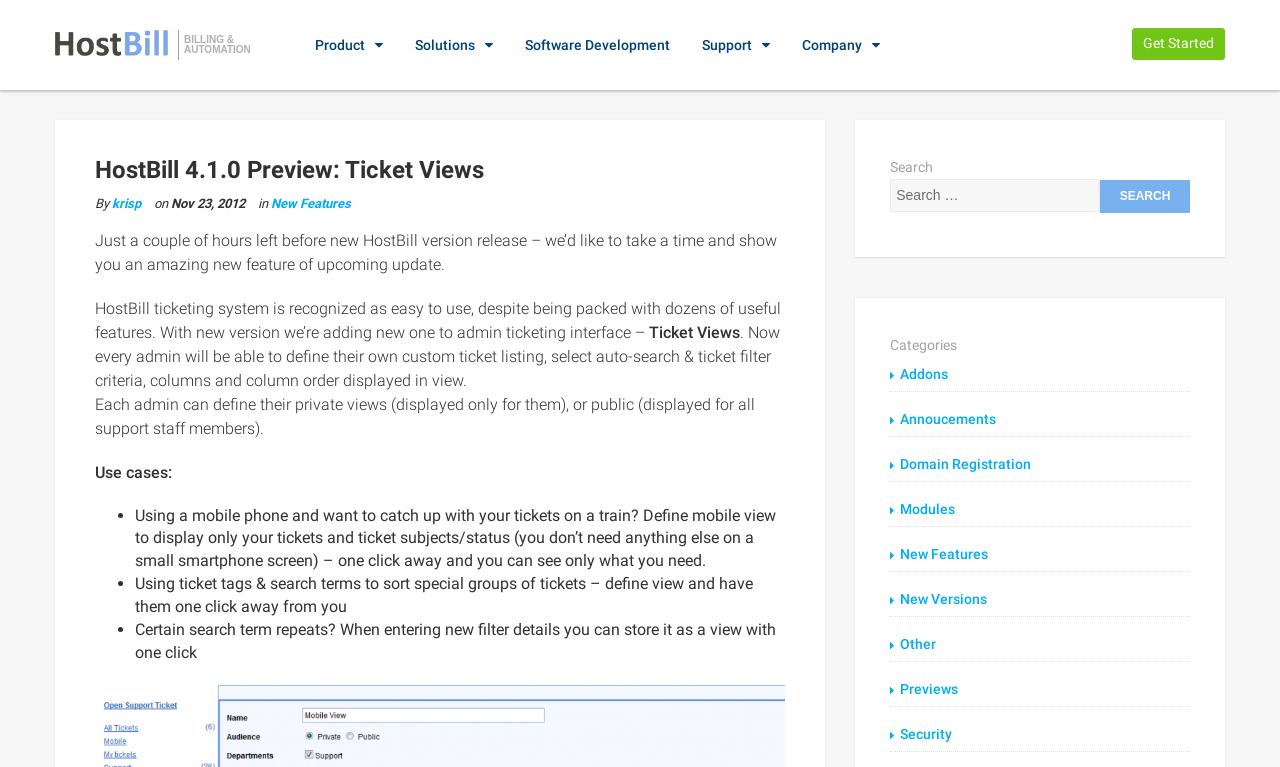Locate the bounding box coordinates of the element that needs to be clicked to carry out the instruction: "Read the 'New Features' category". The coordinates should be given as four float numbers ranging from 0 to 1, i.e., [left, top, right, bottom].

[0.212, 0.256, 0.274, 0.275]